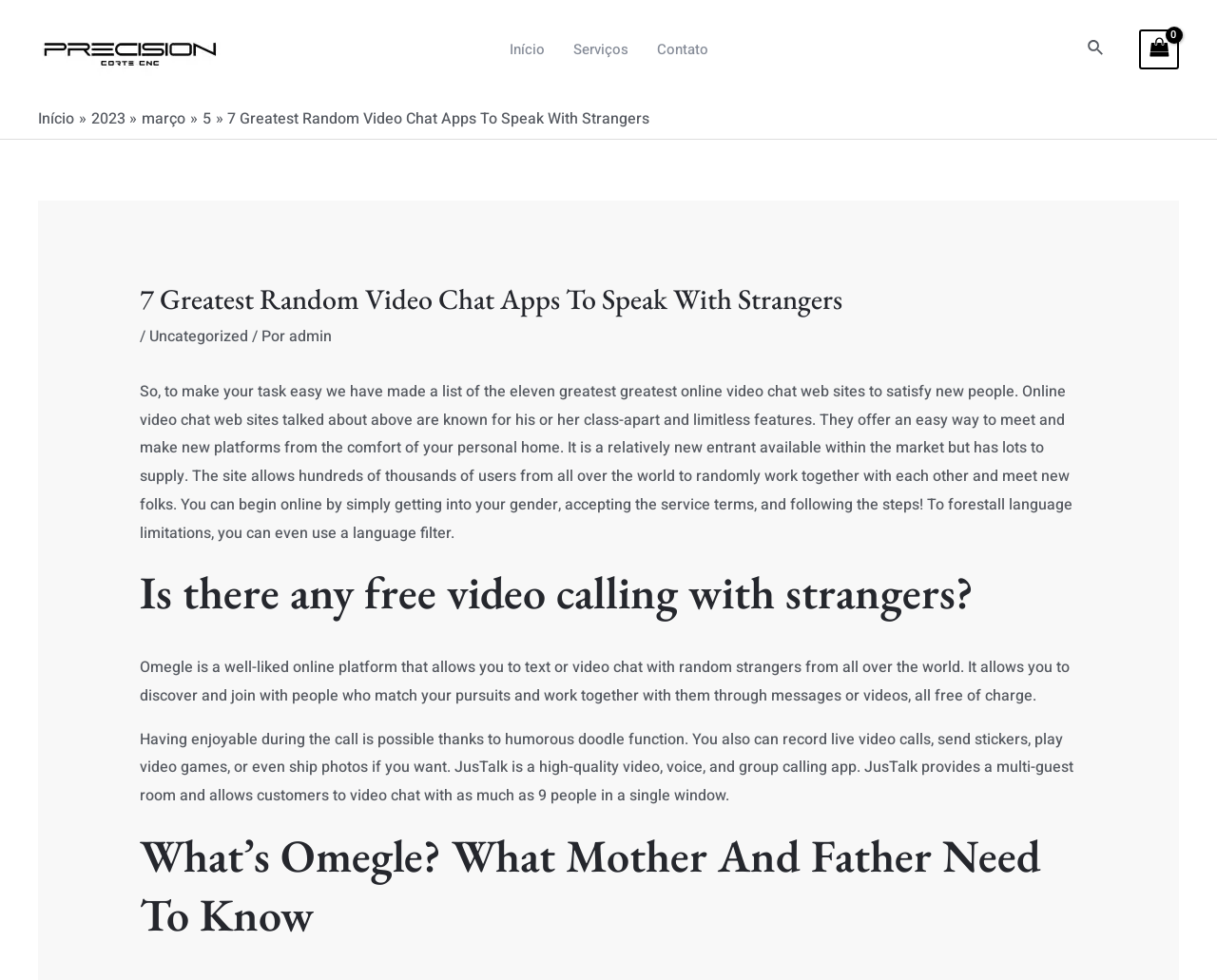Please find and provide the title of the webpage.

7 Greatest Random Video Chat Apps To Speak With Strangers